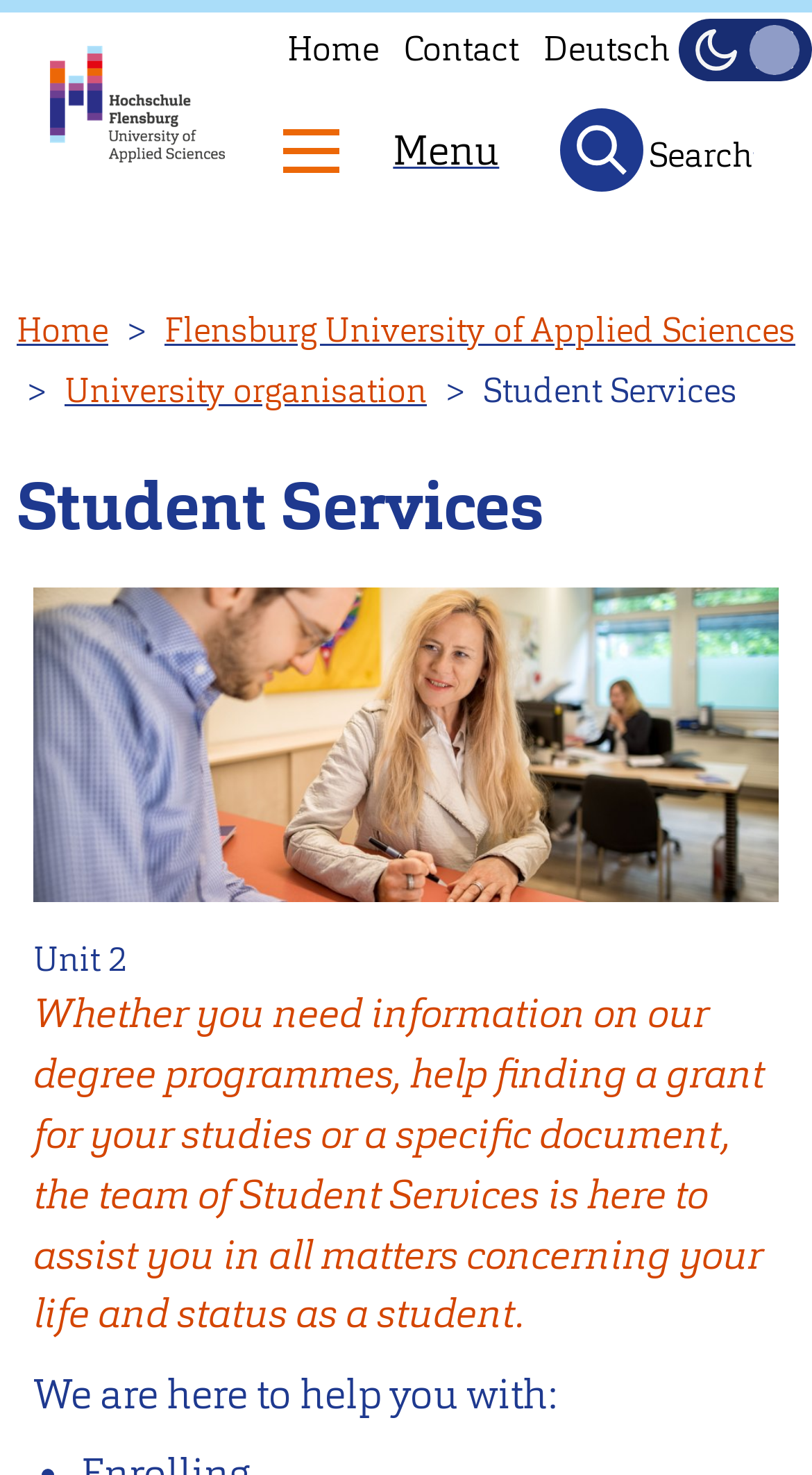Using the format (top-left x, top-left y, bottom-right x, bottom-right y), and given the element description, identify the bounding box coordinates within the screenshot: Read More

None